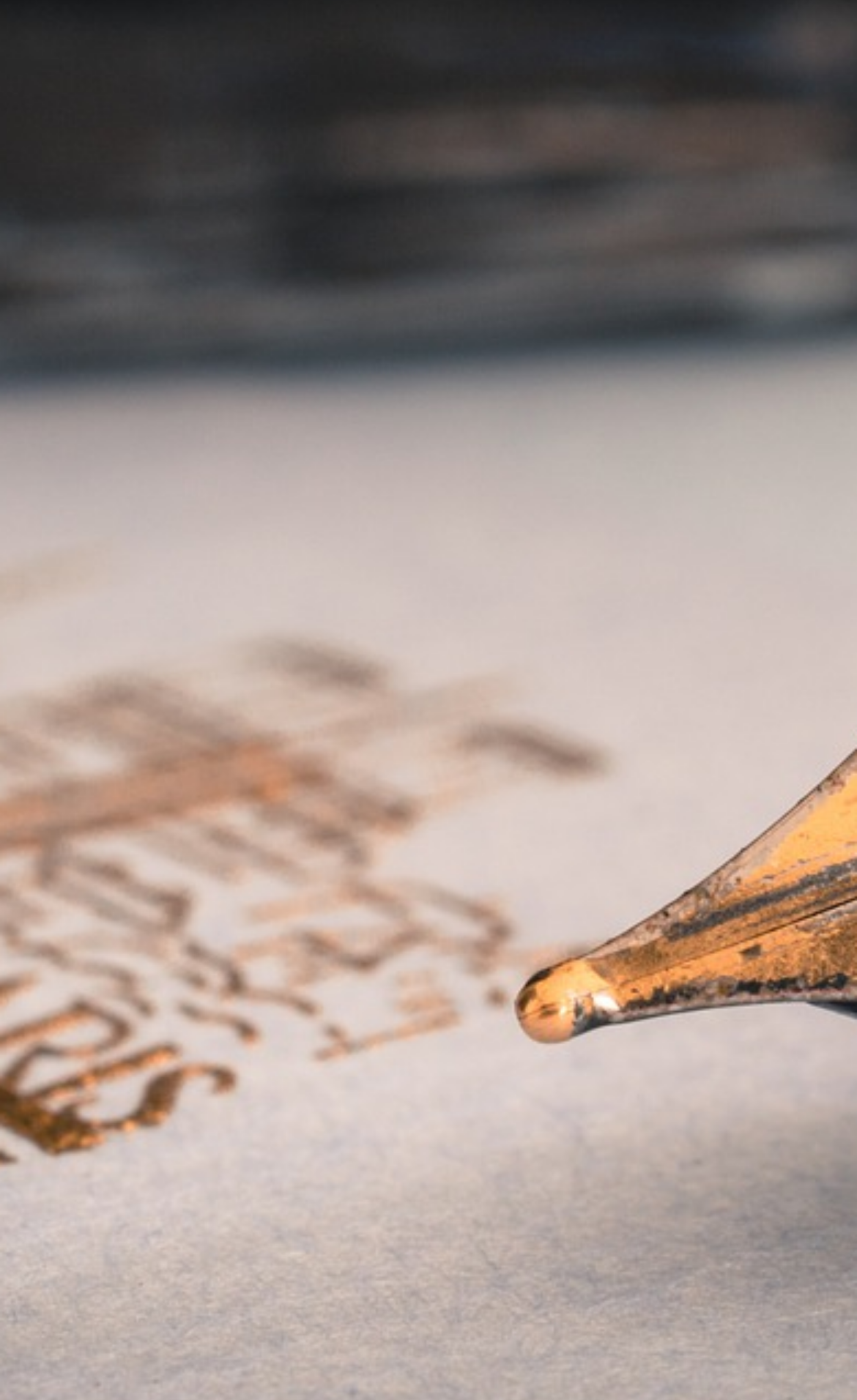Identify the bounding box for the described UI element. Provide the coordinates in (top-left x, top-left y, bottom-right x, bottom-right y) format with values ranging from 0 to 1: name="et_pb_contact_name_0" placeholder="Name"

[0.101, 0.222, 0.9, 0.305]